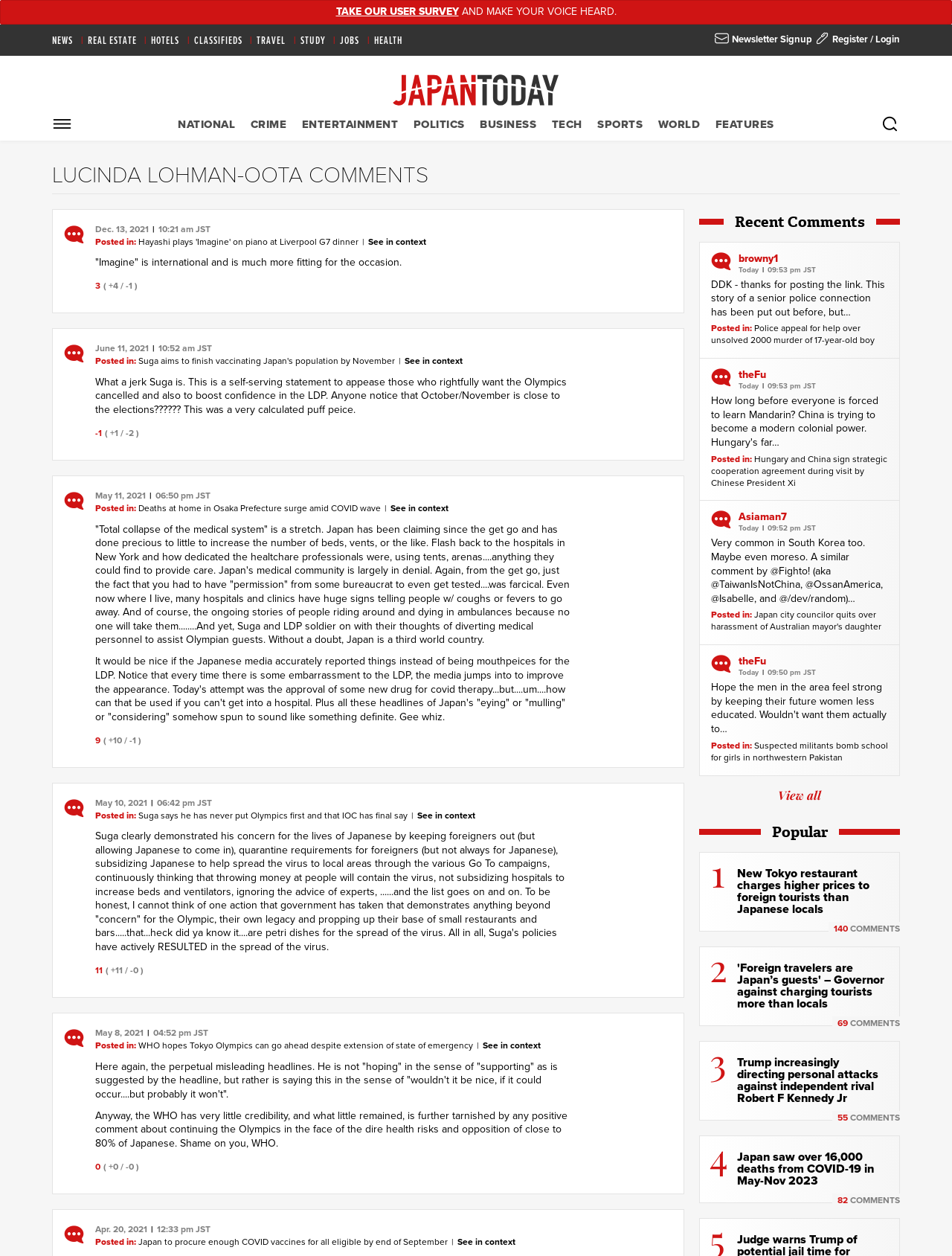Answer the question with a single word or phrase: 
How many comments are there under the first news article?

2